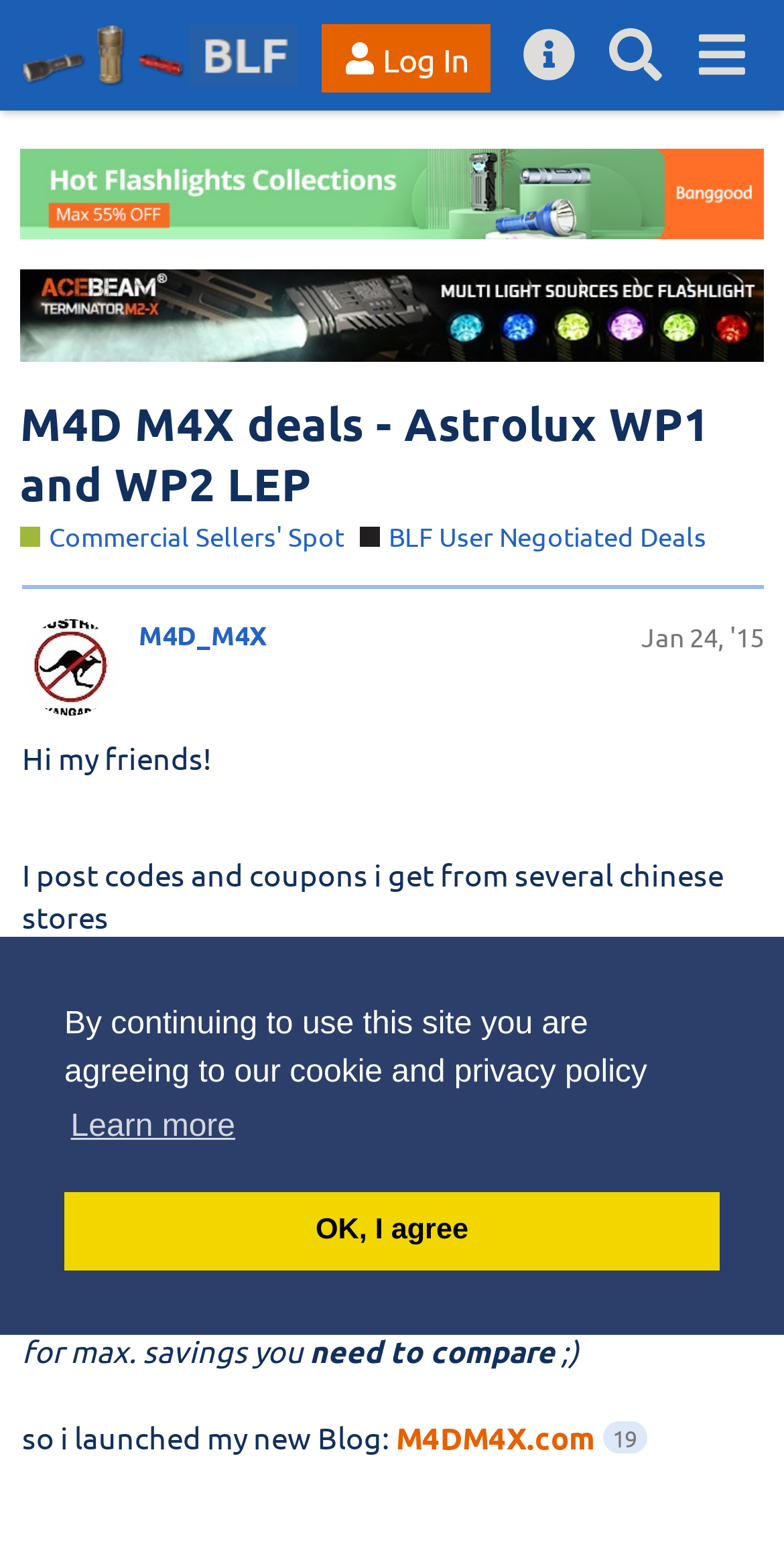What is the purpose of the thread?
Could you answer the question in a detailed manner, providing as much information as possible?

I found the answer by reading the first post in the thread, where the author mentions that they post codes and coupons from several Chinese stores.